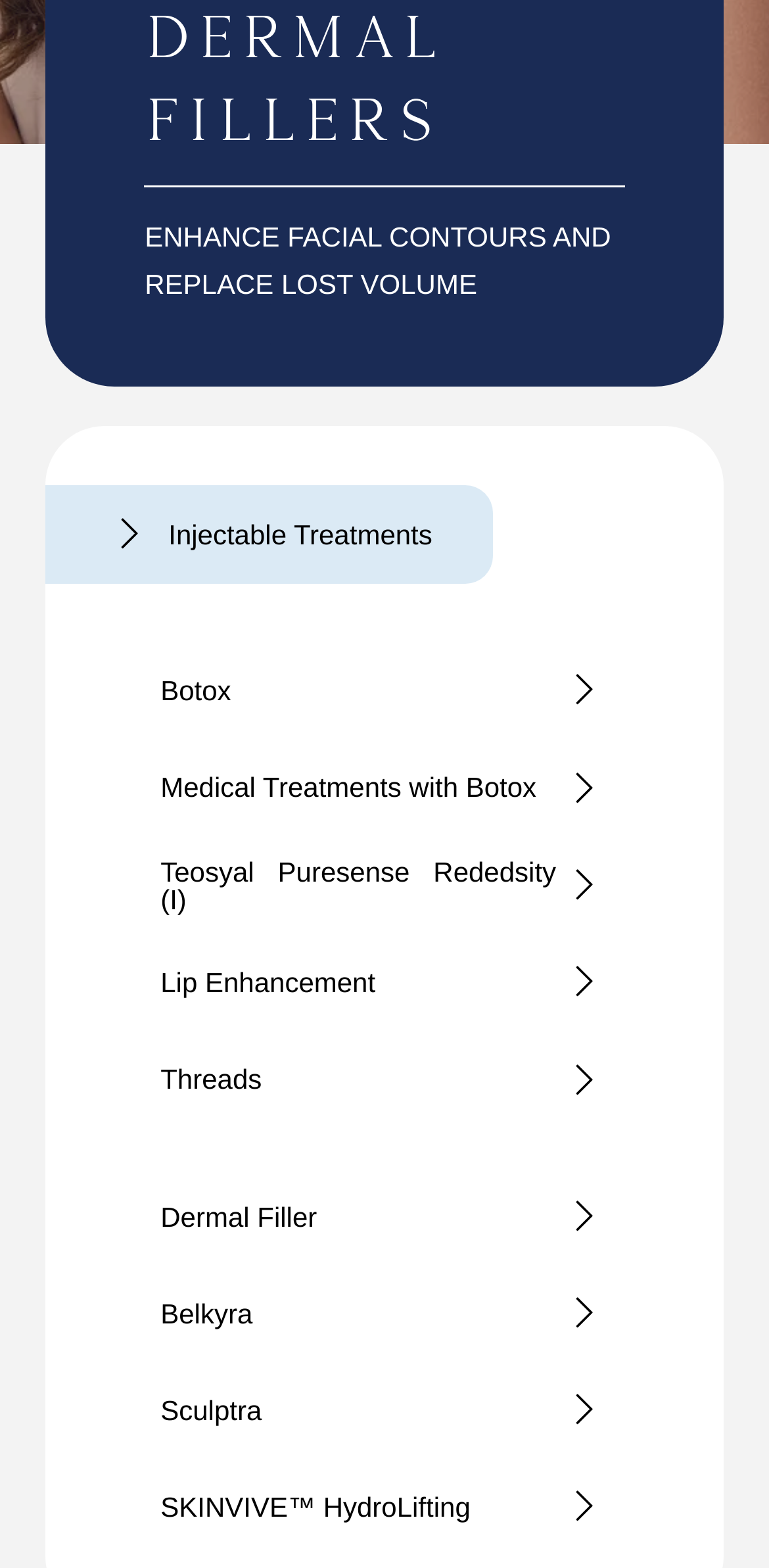Given the element description Lip Enhancement, specify the bounding box coordinates of the corresponding UI element in the format (top-left x, top-left y, bottom-right x, bottom-right y). All values must be between 0 and 1.

[0.137, 0.596, 0.863, 0.658]